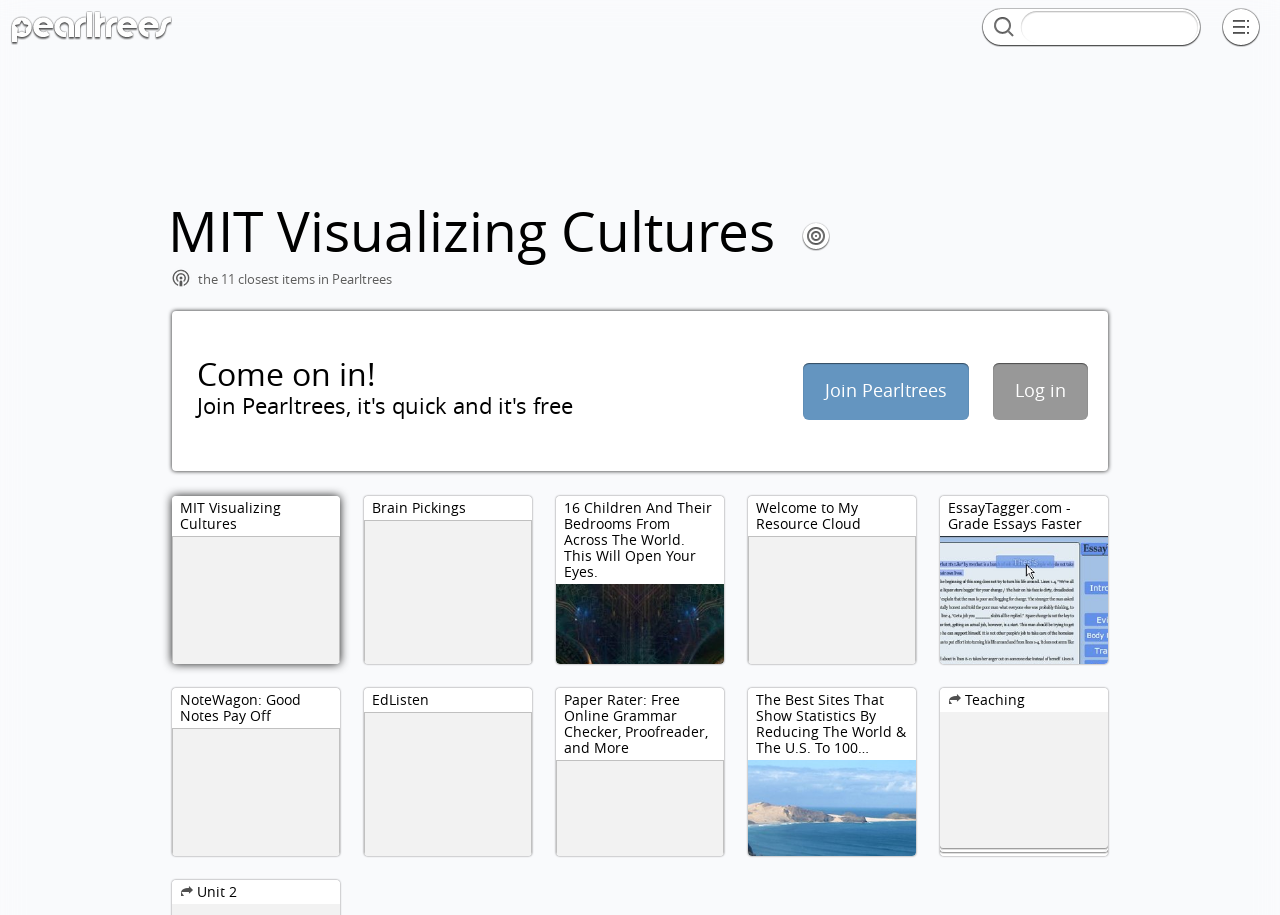How many buttons are visible on the top-right corner?
Please look at the screenshot and answer using one word or phrase.

2